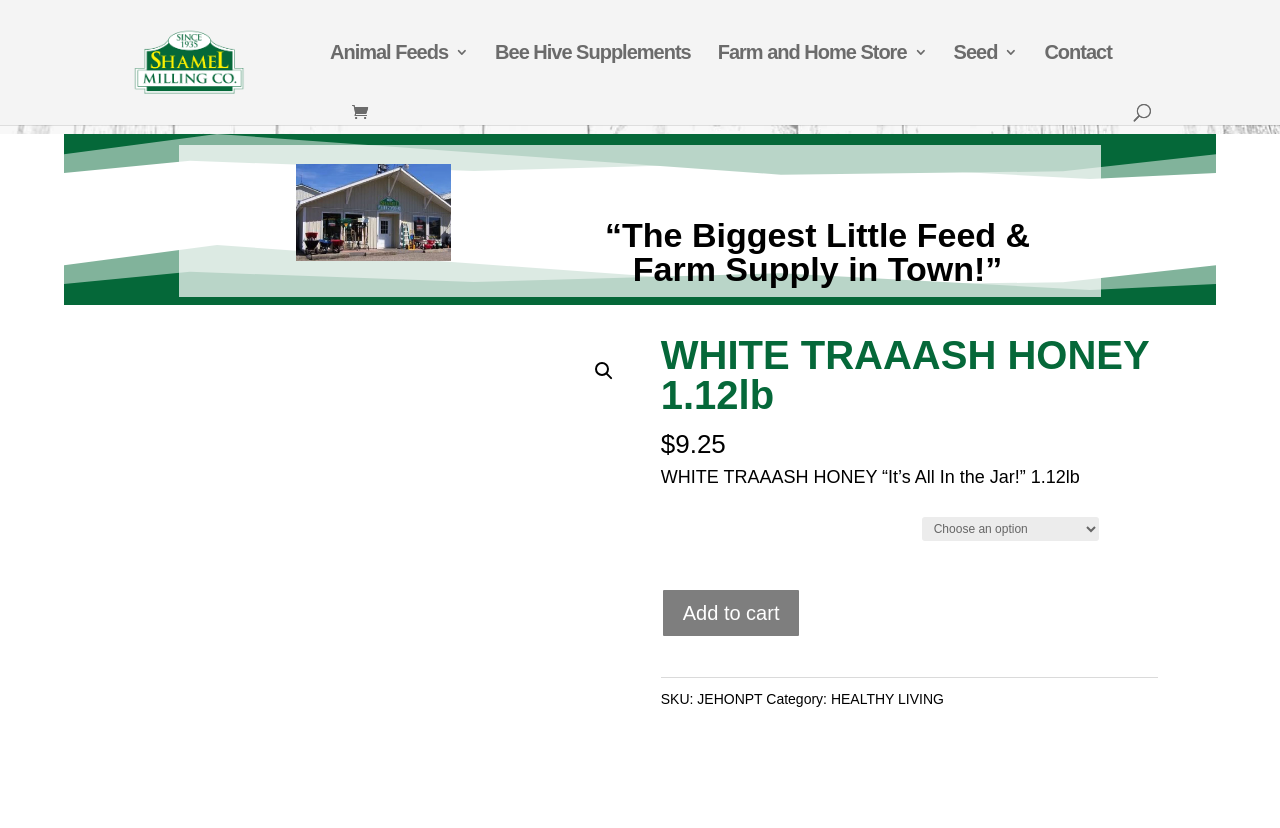Please use the details from the image to answer the following question comprehensively:
How much does WHITE TRAAASH HONEY weigh?

I found the weight of WHITE TRAAASH HONEY by looking at the product title, which includes the text '1.12lb'.